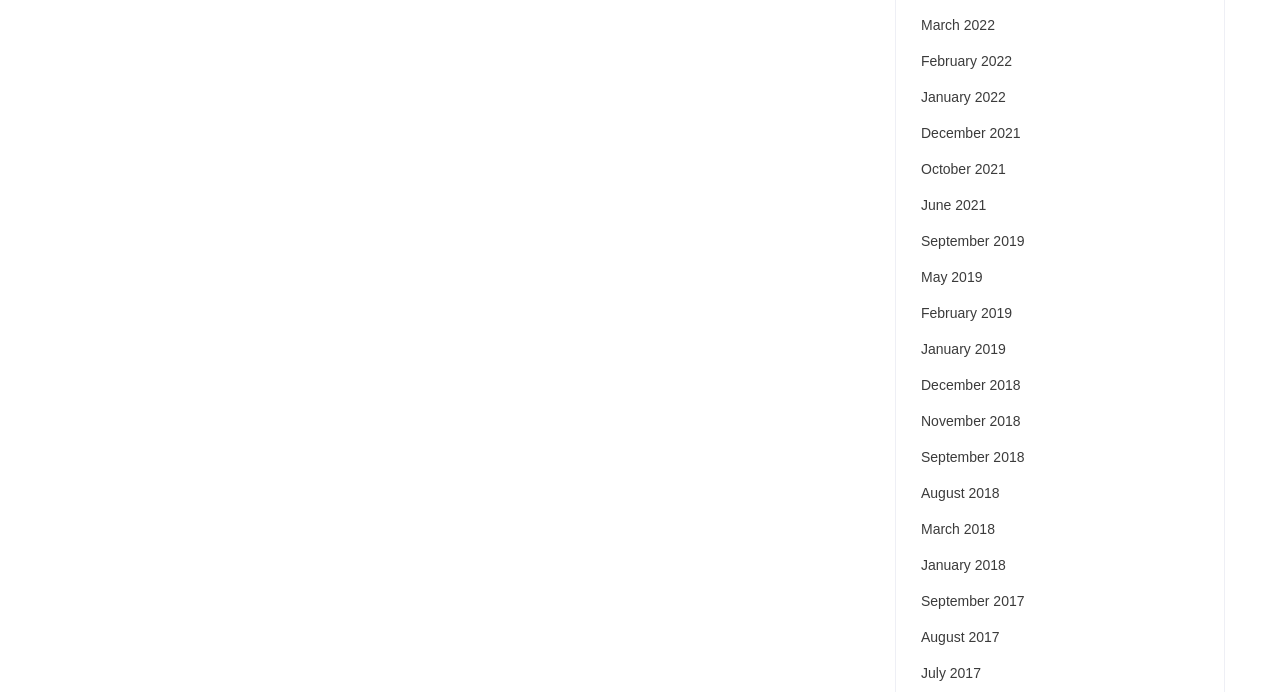Give a one-word or short-phrase answer to the following question: 
How many links are there on the webpage?

25